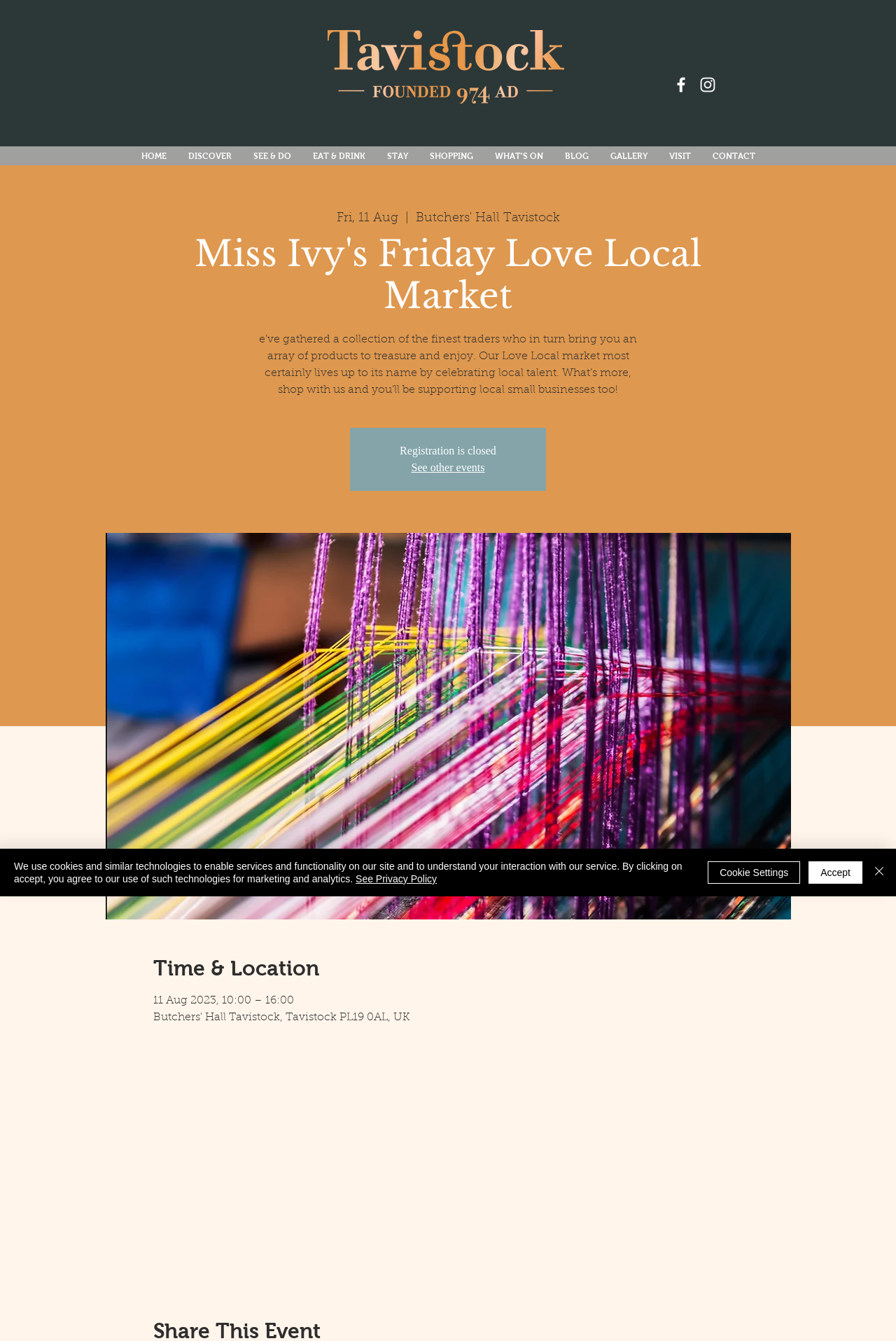Provide the bounding box coordinates of the area you need to click to execute the following instruction: "Go to the HOME page".

[0.145, 0.112, 0.198, 0.121]